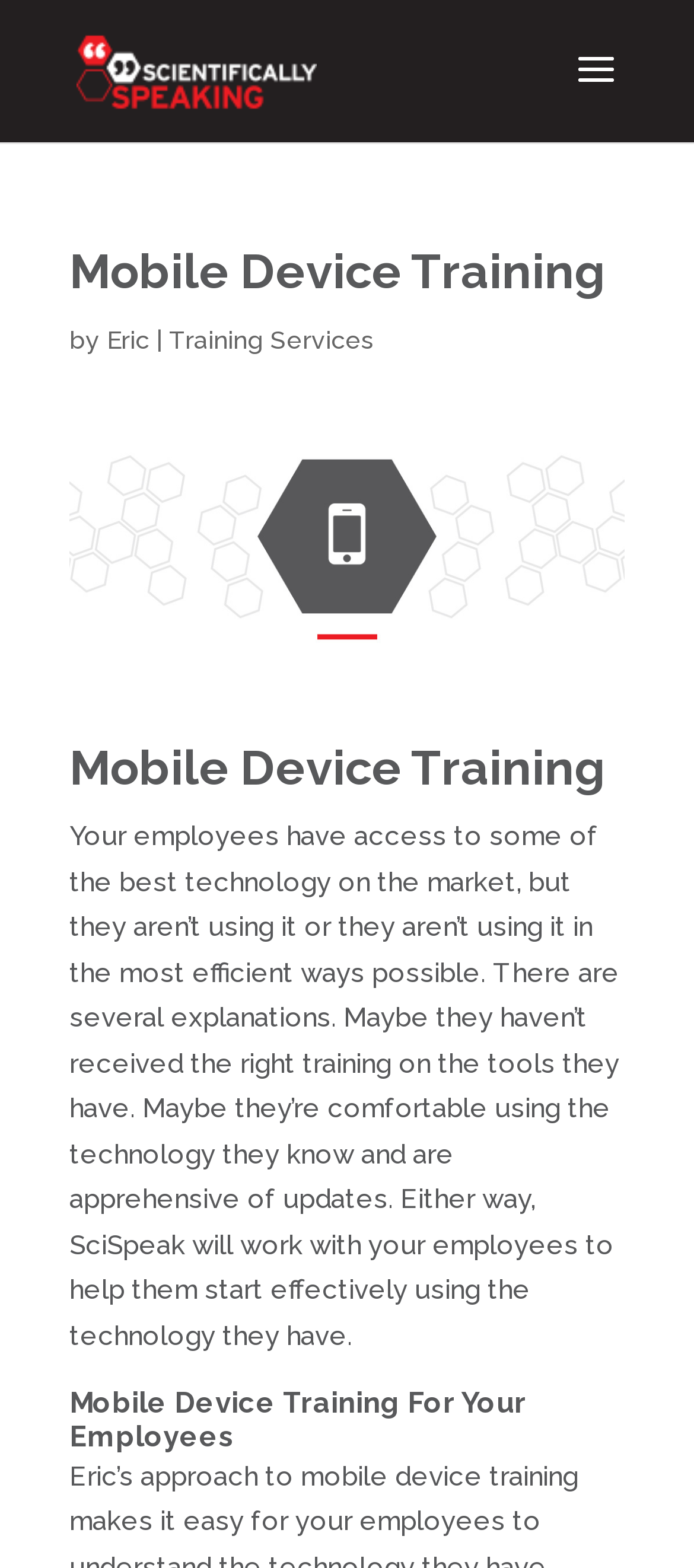Please locate and retrieve the main header text of the webpage.

Mobile Device Training